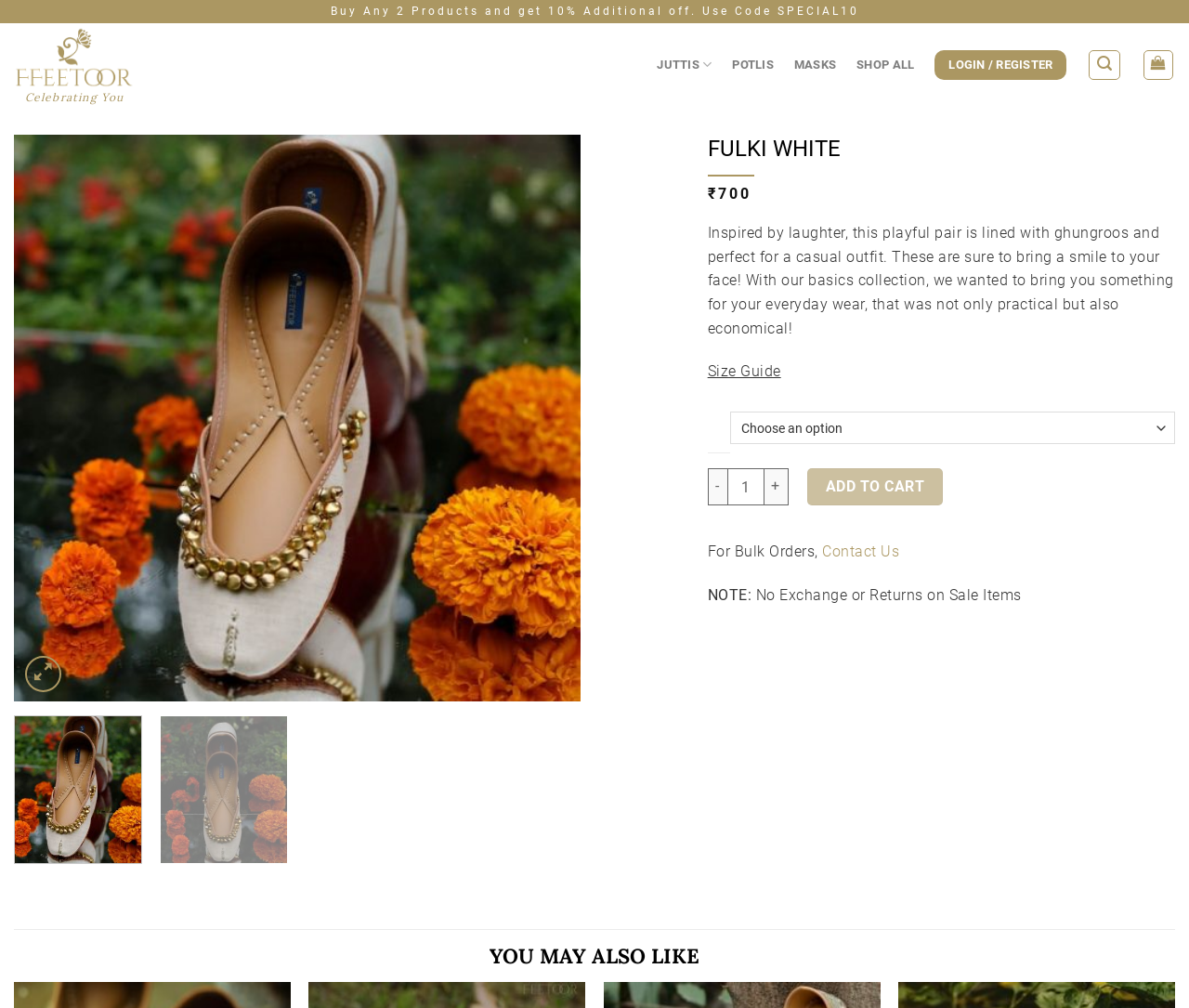Find the bounding box coordinates of the element you need to click on to perform this action: 'Learn about CSTB Group's service offerings'. The coordinates should be represented by four float values between 0 and 1, in the format [left, top, right, bottom].

None